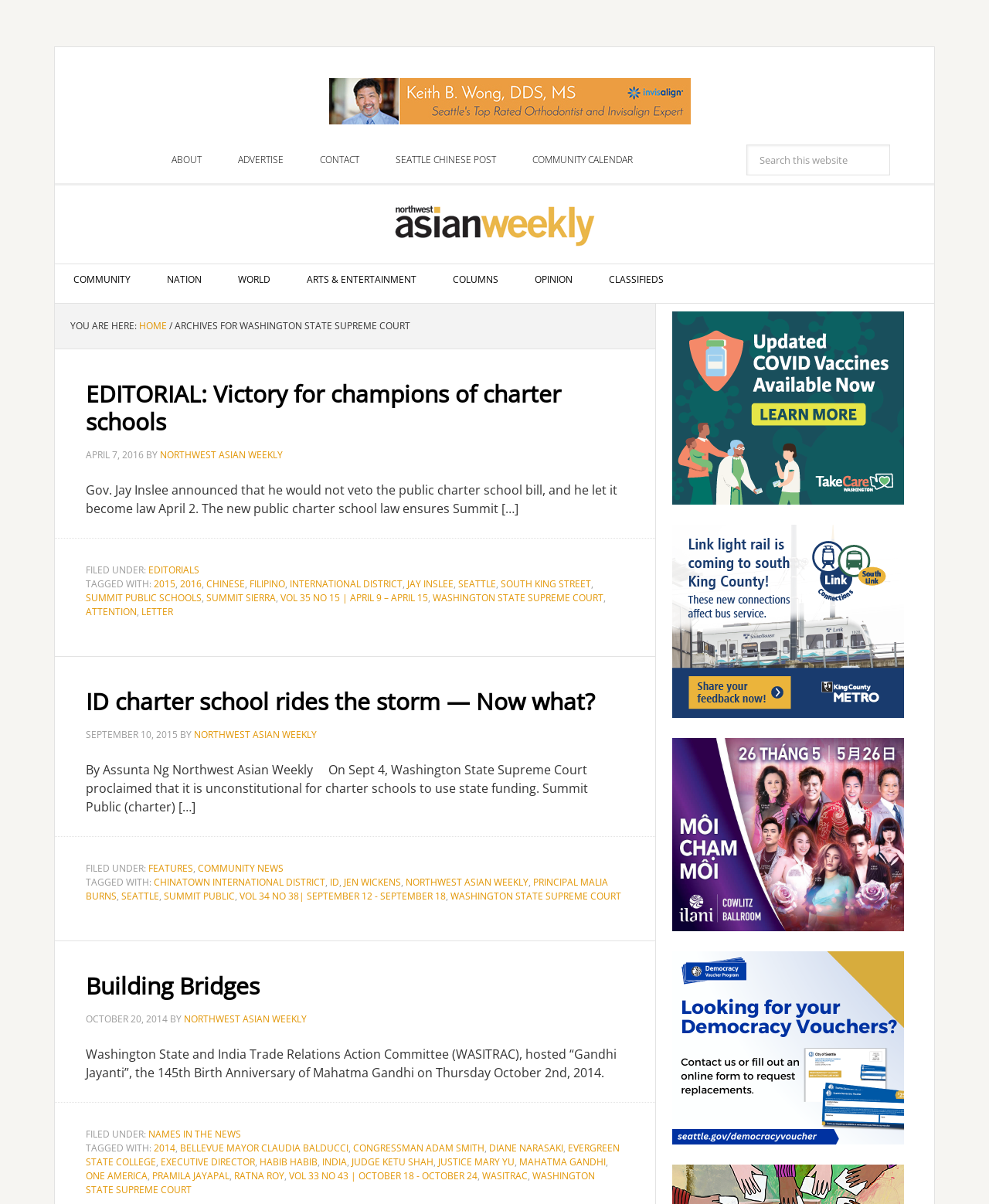What is the name of the school mentioned in the article 'EDITORIAL: Victory for champions of charter schools'?
Look at the image and answer the question using a single word or phrase.

Summit Public Schools